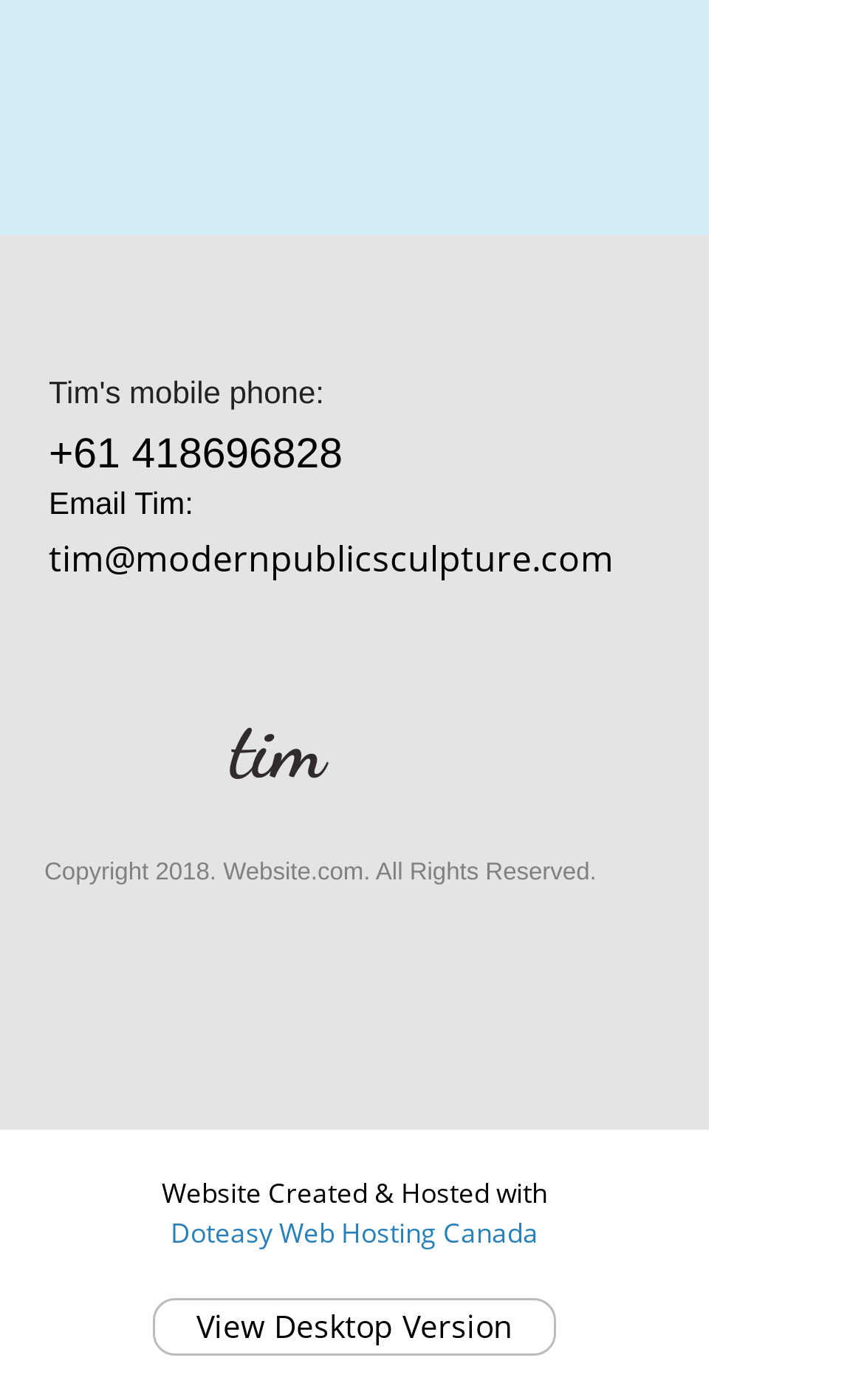Please answer the following question using a single word or phrase: 
What is the alternative version of the webpage?

Desktop Version